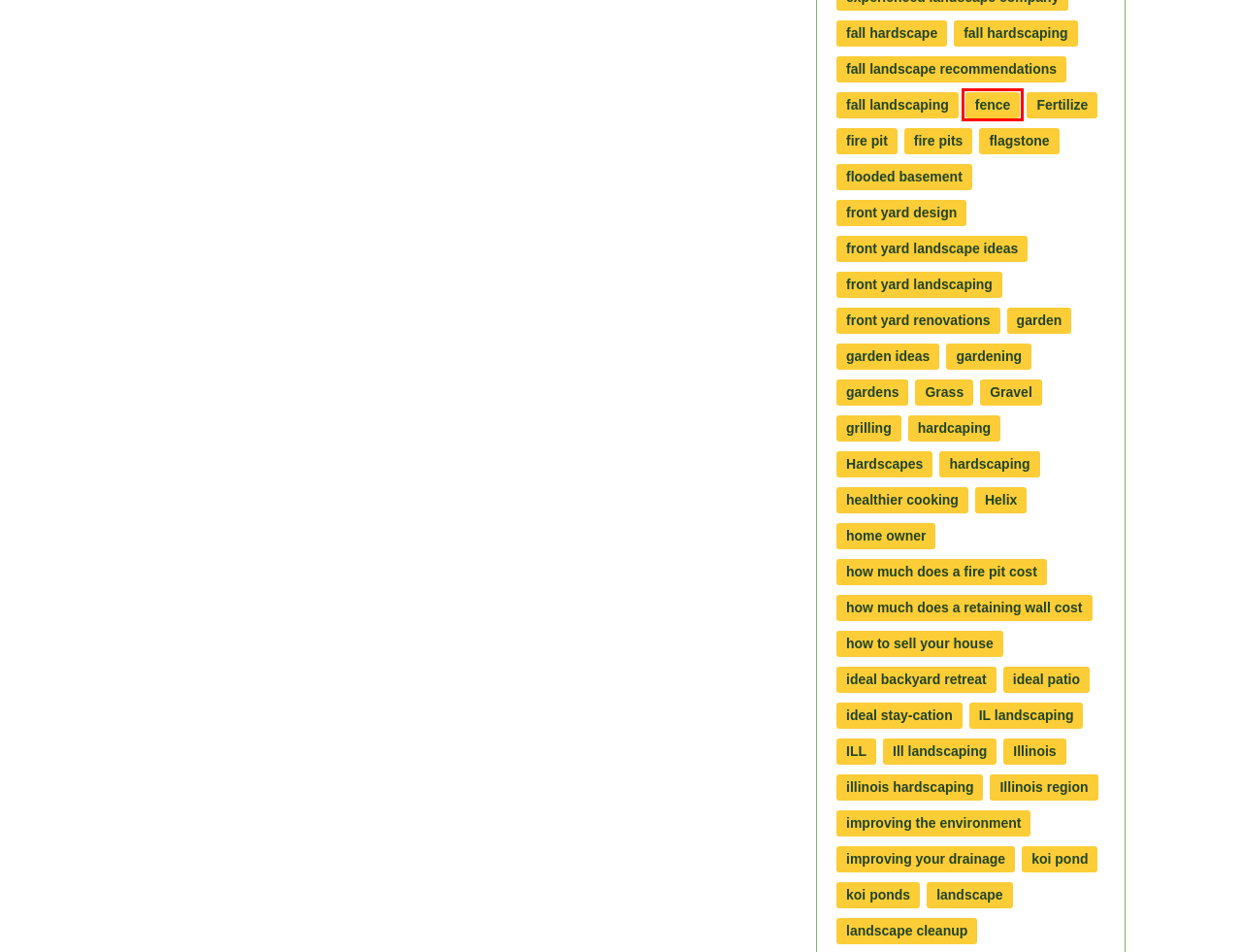Observe the screenshot of a webpage with a red bounding box highlighting an element. Choose the webpage description that accurately reflects the new page after the element within the bounding box is clicked. Here are the candidates:
A. fence Archives | Yorkville Landscaping Companies | BLC Yardworks
B. koi pond Archives | Yorkville Landscaping Companies | BLC Yardworks
C. gardens Archives | Yorkville Landscaping Companies | BLC Yardworks
D. landscape Archives | Yorkville Landscaping Companies | BLC Yardworks
E. illinois hardscaping Archives | Yorkville Landscaping Companies | BLC Yardworks
F. healthier cooking Archives | Yorkville Landscaping Companies | BLC Yardworks
G. front yard design Archives | Yorkville Landscaping Companies | BLC Yardworks
H. how to sell your house Archives | Yorkville Landscaping Companies | BLC Yardworks

A